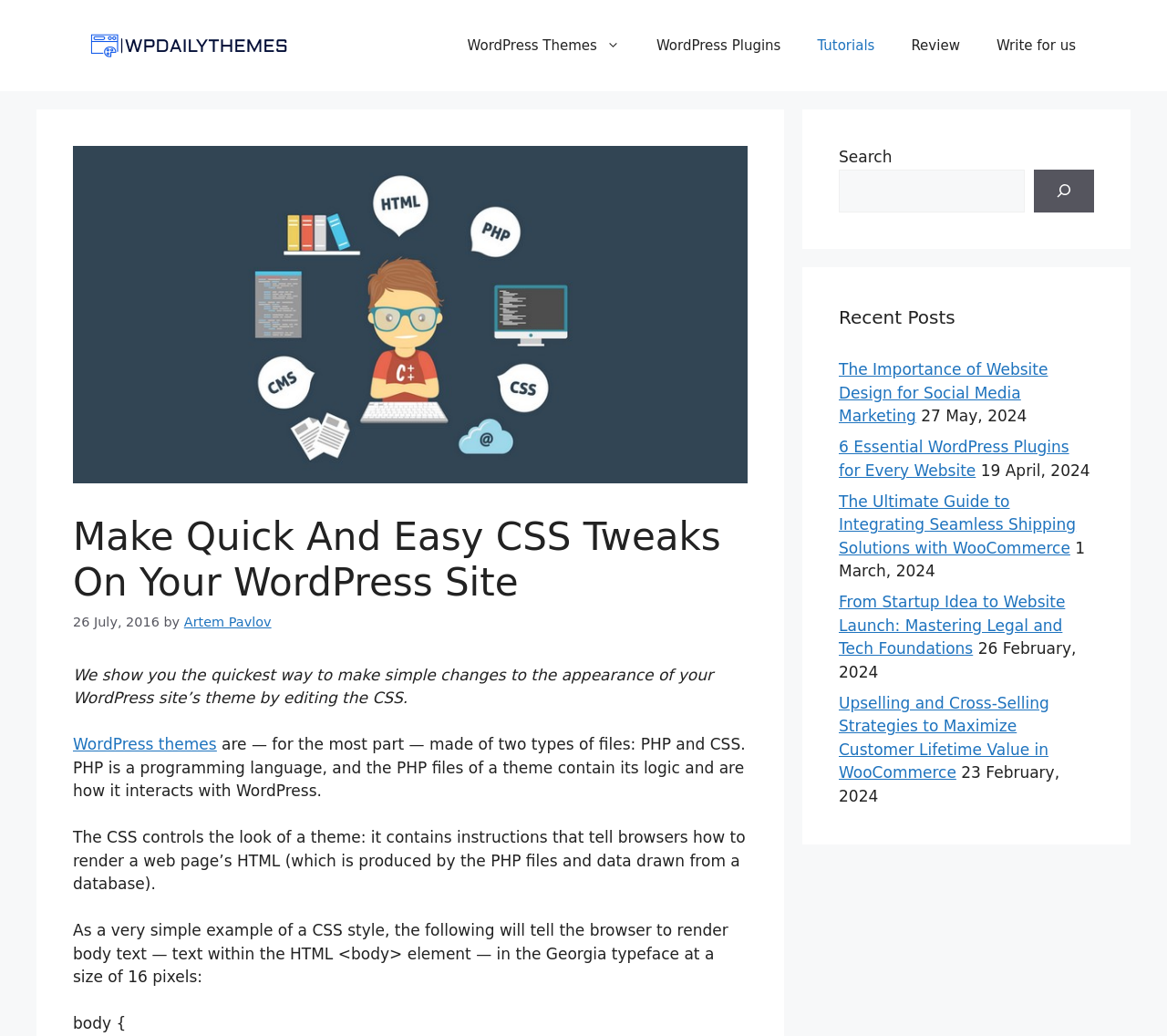Given the description of the UI element: "name="s"", predict the bounding box coordinates in the form of [left, top, right, bottom], with each value being a float between 0 and 1.

[0.719, 0.163, 0.878, 0.205]